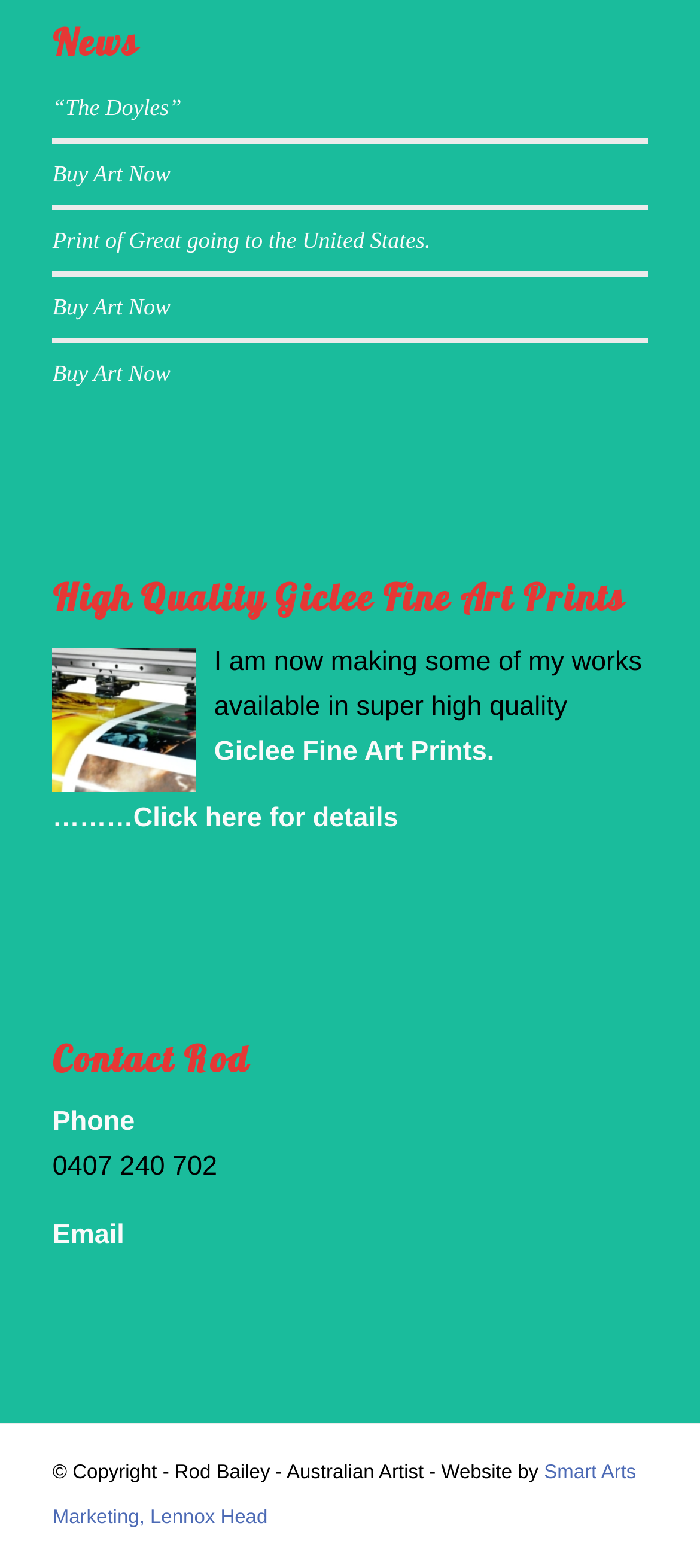Given the webpage screenshot and the description, determine the bounding box coordinates (top-left x, top-left y, bottom-right x, bottom-right y) that define the location of the UI element matching this description: ………Click here for details

[0.075, 0.512, 0.569, 0.532]